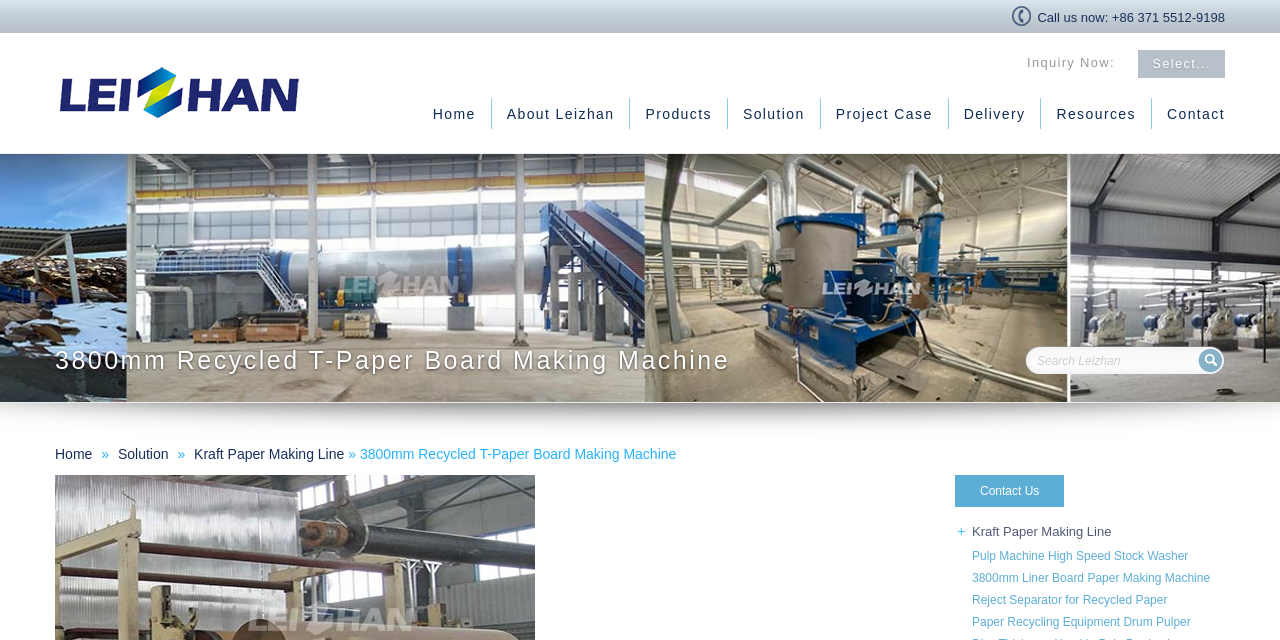Specify the bounding box coordinates of the element's area that should be clicked to execute the given instruction: "Contact us". The coordinates should be four float numbers between 0 and 1, i.e., [left, top, right, bottom].

[0.746, 0.742, 0.832, 0.792]